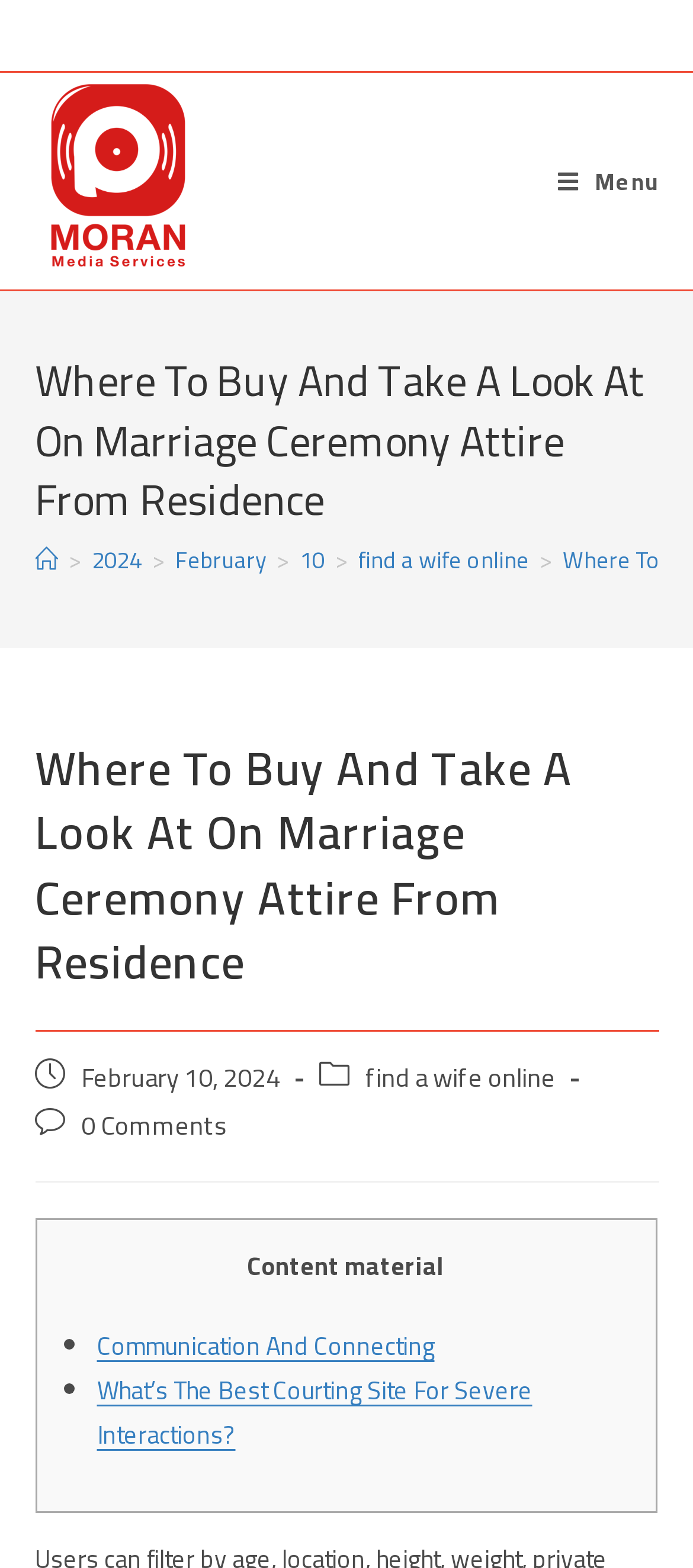Determine the bounding box coordinates for the area that should be clicked to carry out the following instruction: "Click on the link to read about Calgary’s Kaiya Ruiter on the Rise".

None